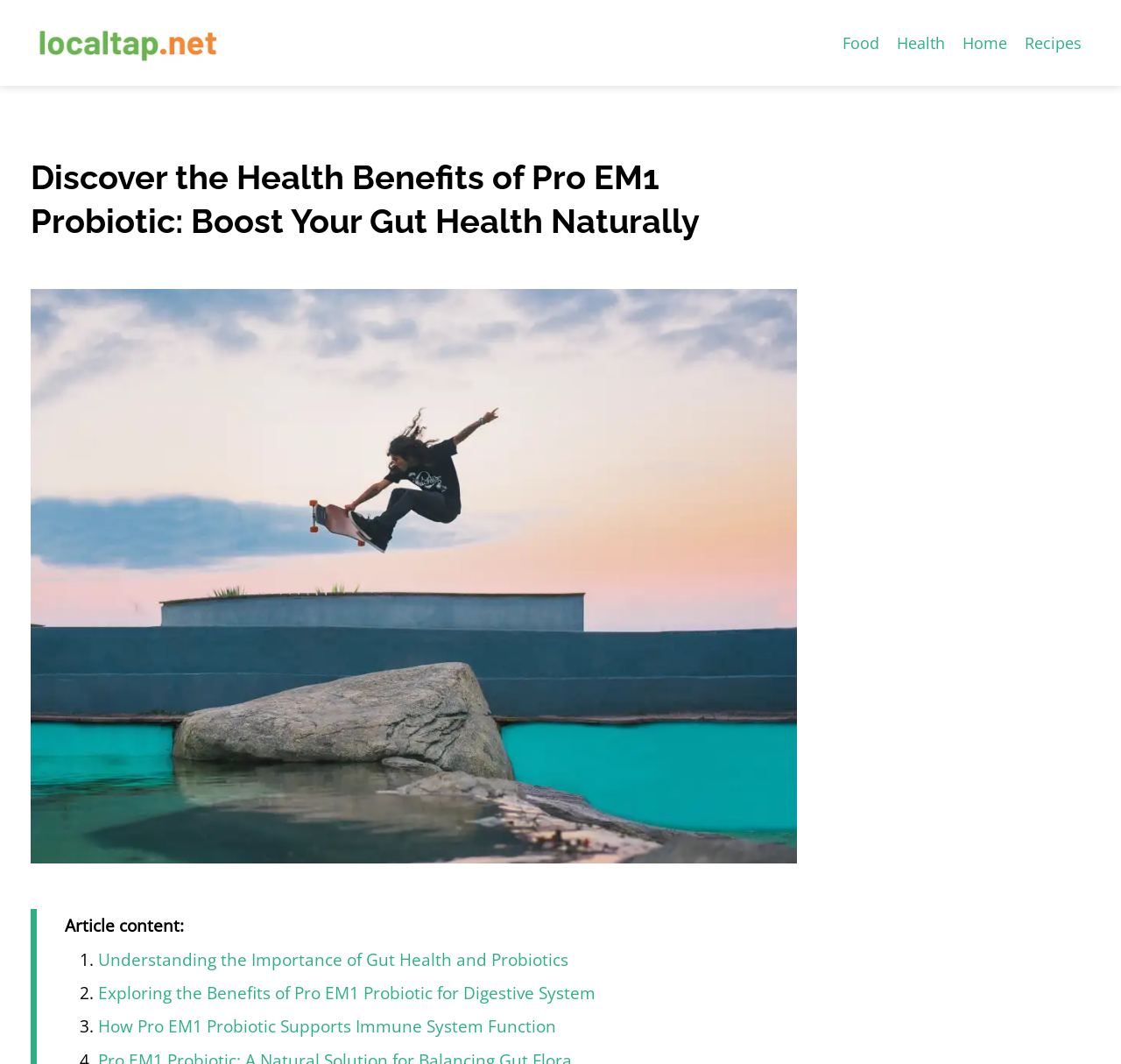Identify the bounding box coordinates of the section to be clicked to complete the task described by the following instruction: "learn about How Pro EM1 Probiotic Supports Immune System Function". The coordinates should be four float numbers between 0 and 1, formatted as [left, top, right, bottom].

[0.088, 0.953, 0.496, 0.976]